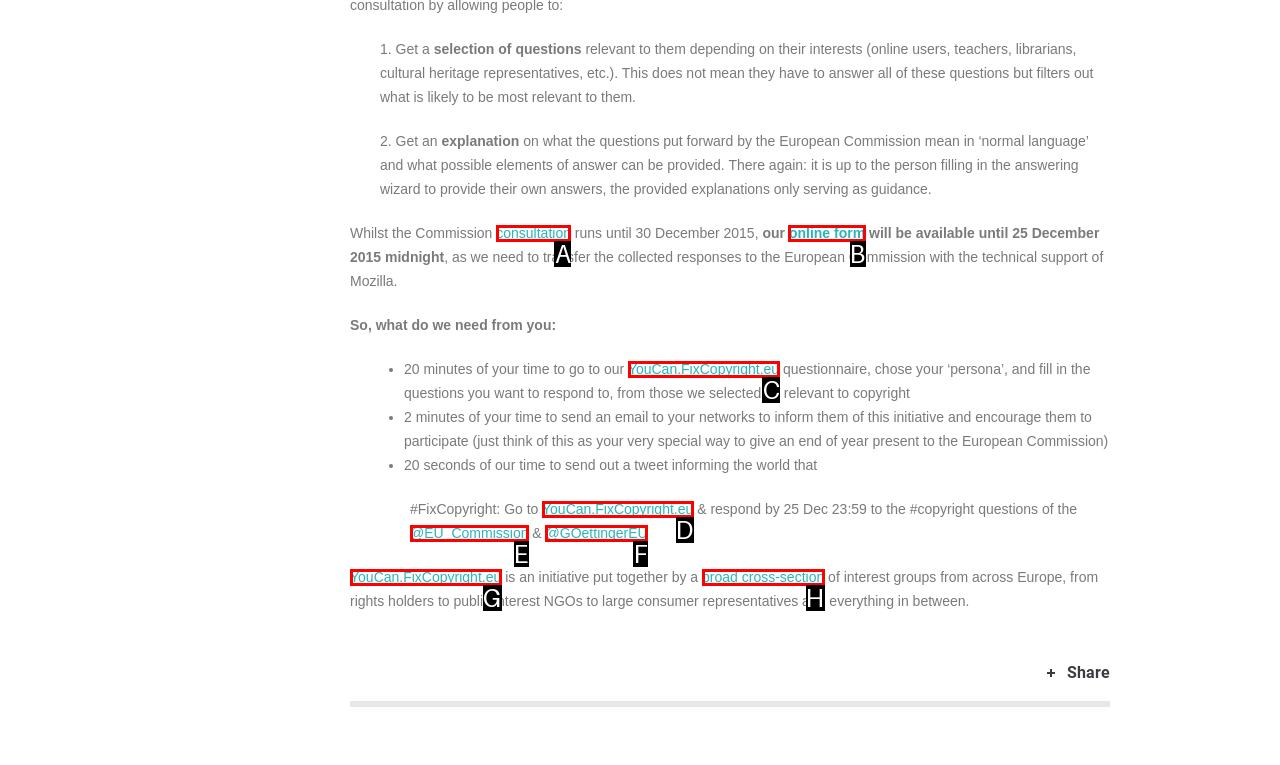Select the letter of the UI element that matches this task: Go to YouCan.FixCopyright.eu
Provide the answer as the letter of the correct choice.

C